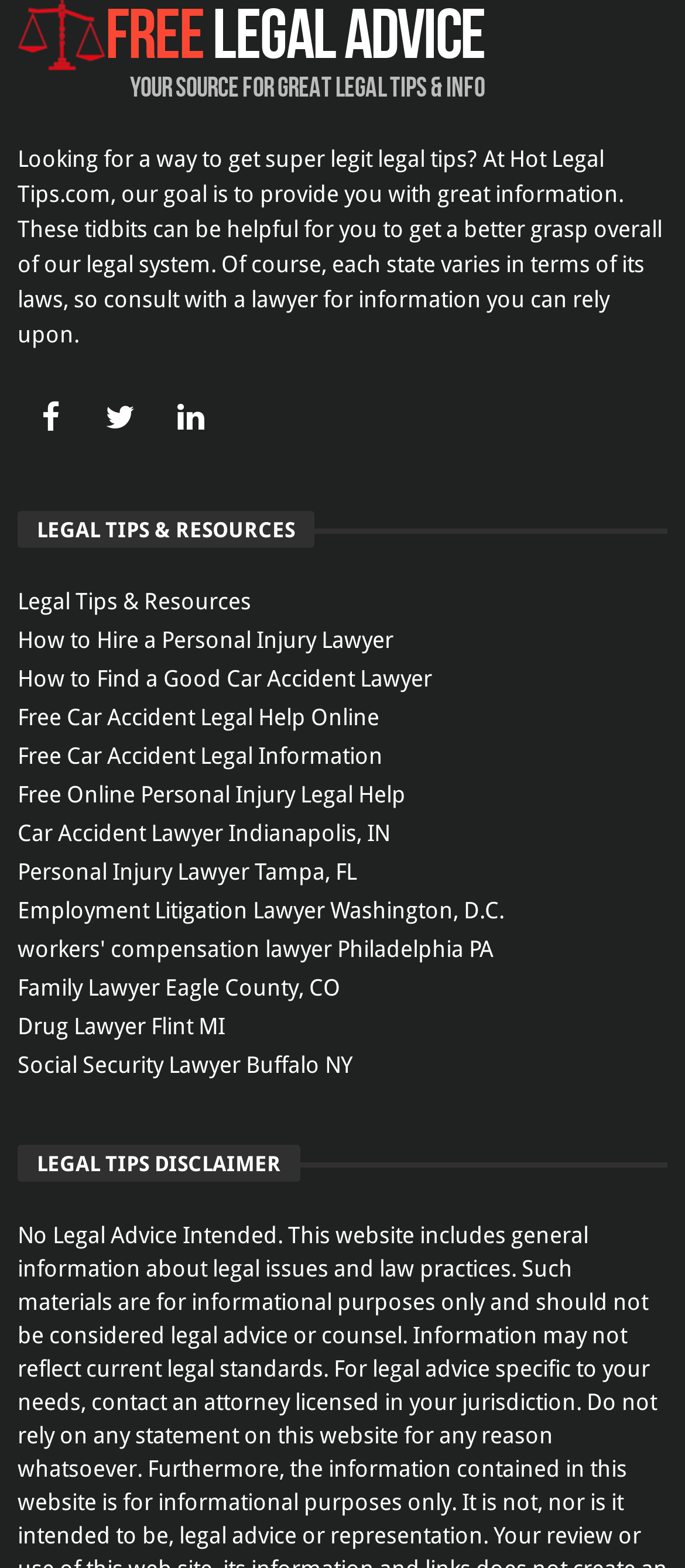What is the disclaimer section titled?
Using the image, provide a detailed and thorough answer to the question.

The disclaimer section on the webpage is titled 'LEGAL TIPS DISCLAIMER', as indicated by the heading element with this text.